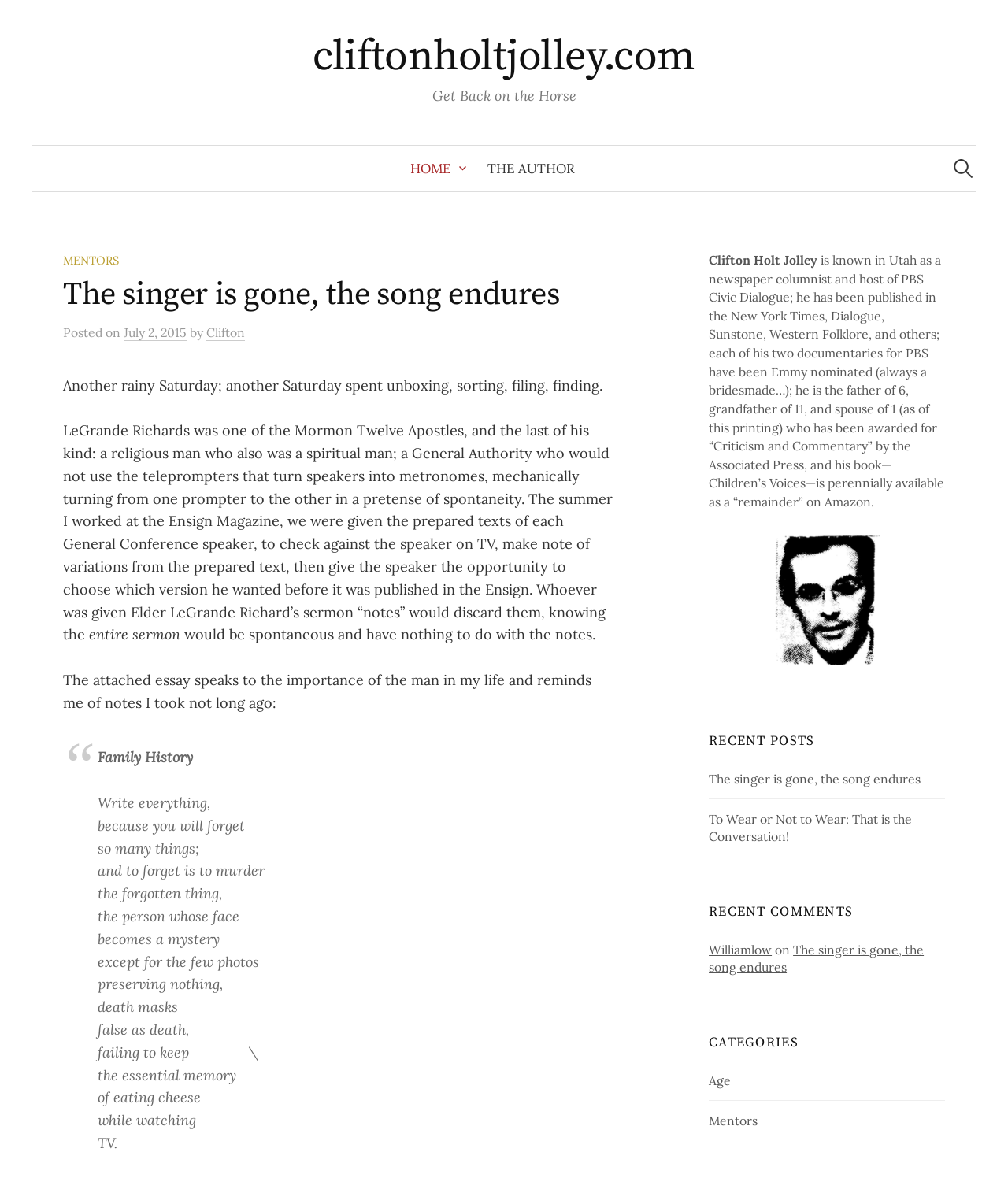Based on the image, provide a detailed and complete answer to the question: 
What is the title of the first blog post?

The title of the first blog post is 'The singer is gone, the song endures' which is located at the top of the webpage, below the header section.